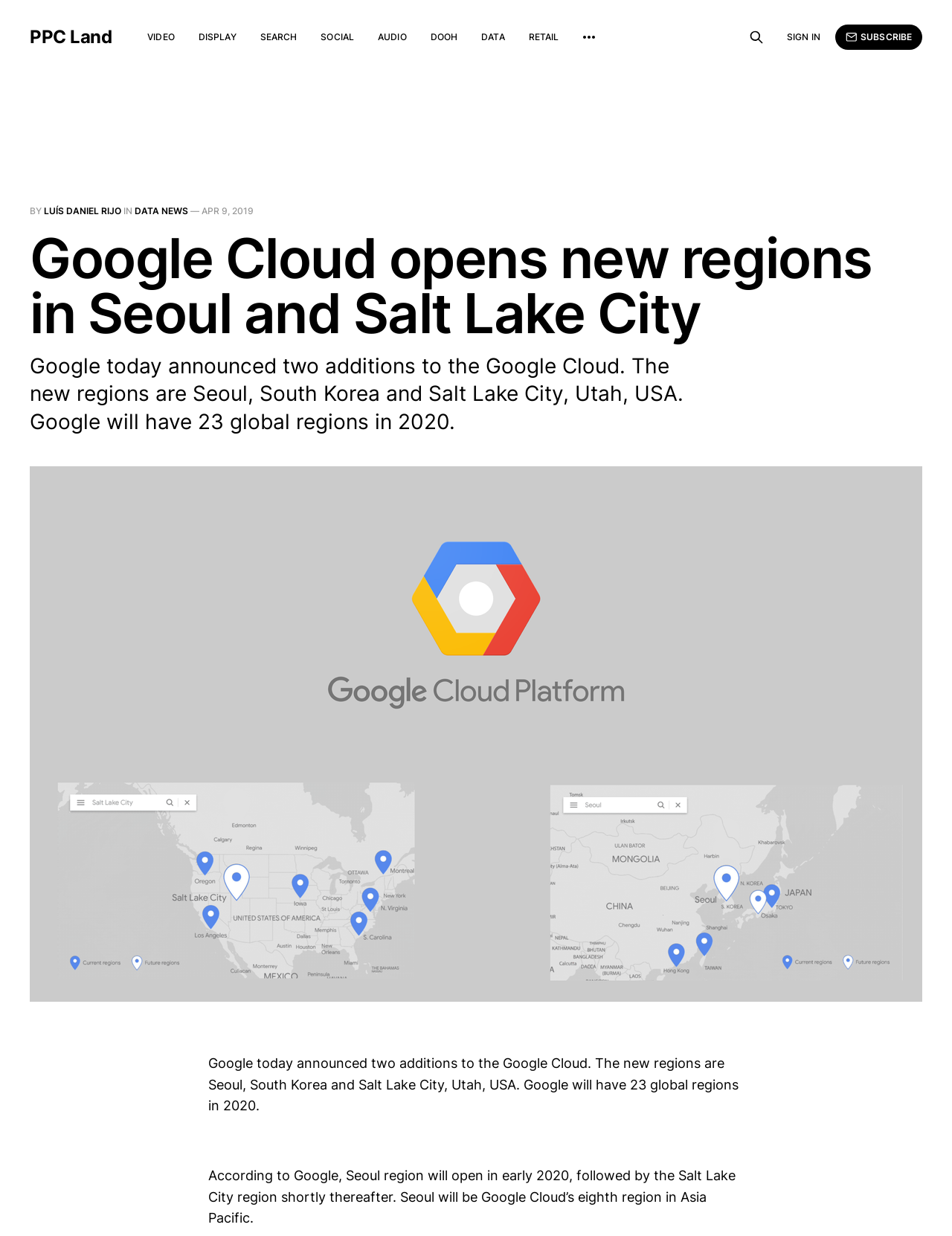Please identify the coordinates of the bounding box for the clickable region that will accomplish this instruction: "Click on the 'VIDEO' link".

[0.155, 0.026, 0.183, 0.035]